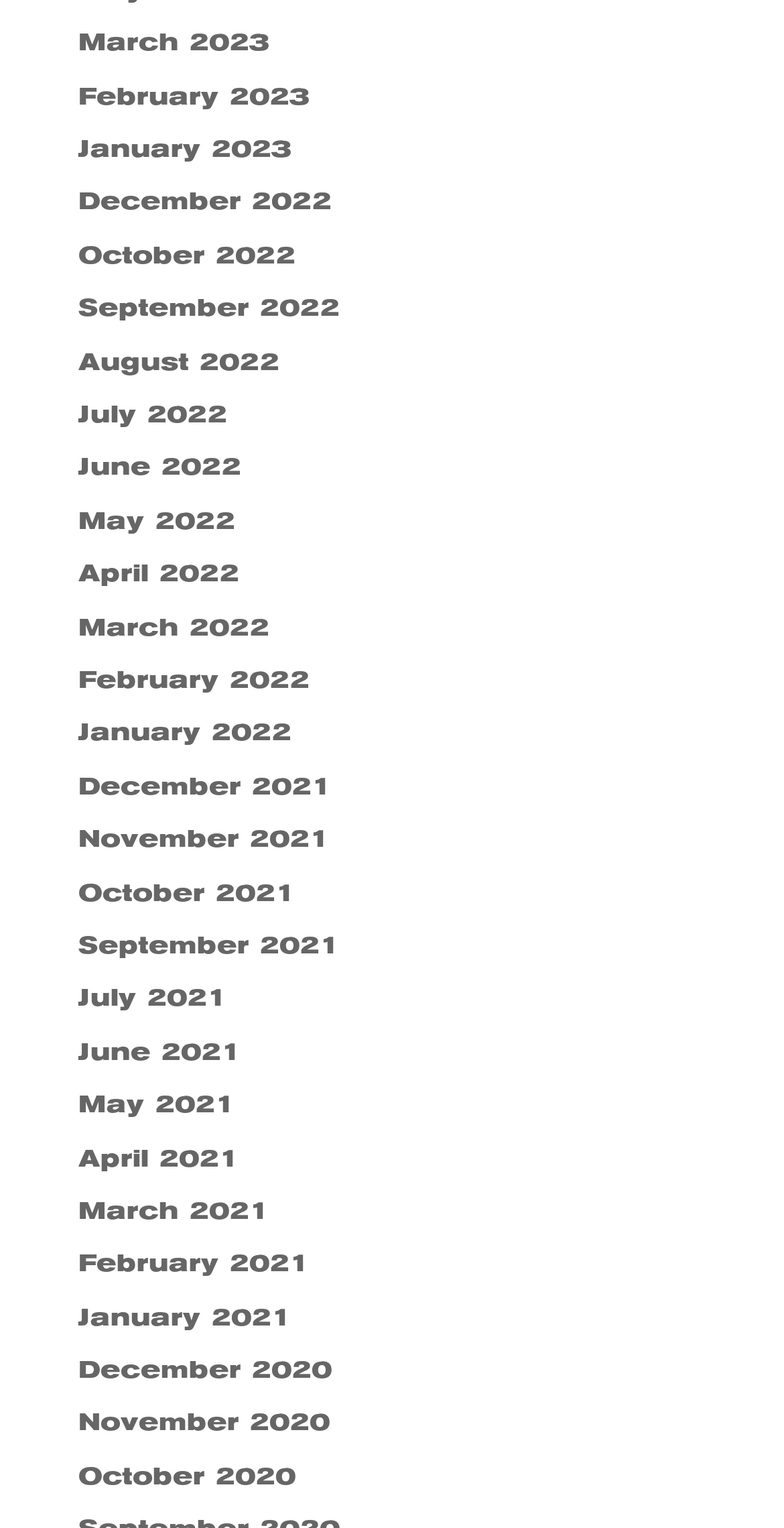Are the months listed in chronological order?
Can you provide an in-depth and detailed response to the question?

I can examine the list of links and see that the months are listed in chronological order, from most recent to earliest, with each year's months grouped together.